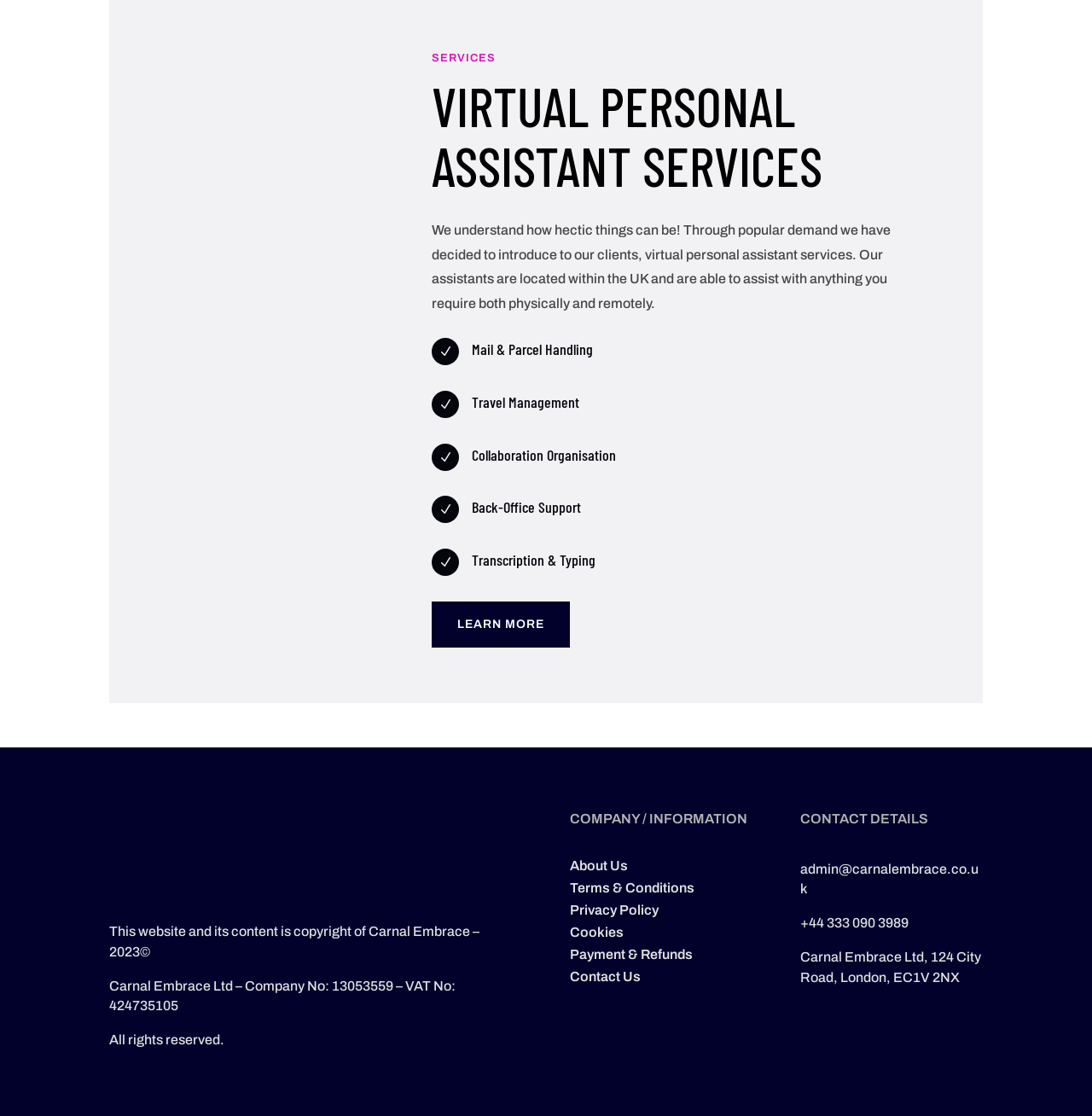Find the bounding box coordinates of the area to click in order to follow the instruction: "Read about mail and parcel handling".

[0.432, 0.303, 0.853, 0.331]